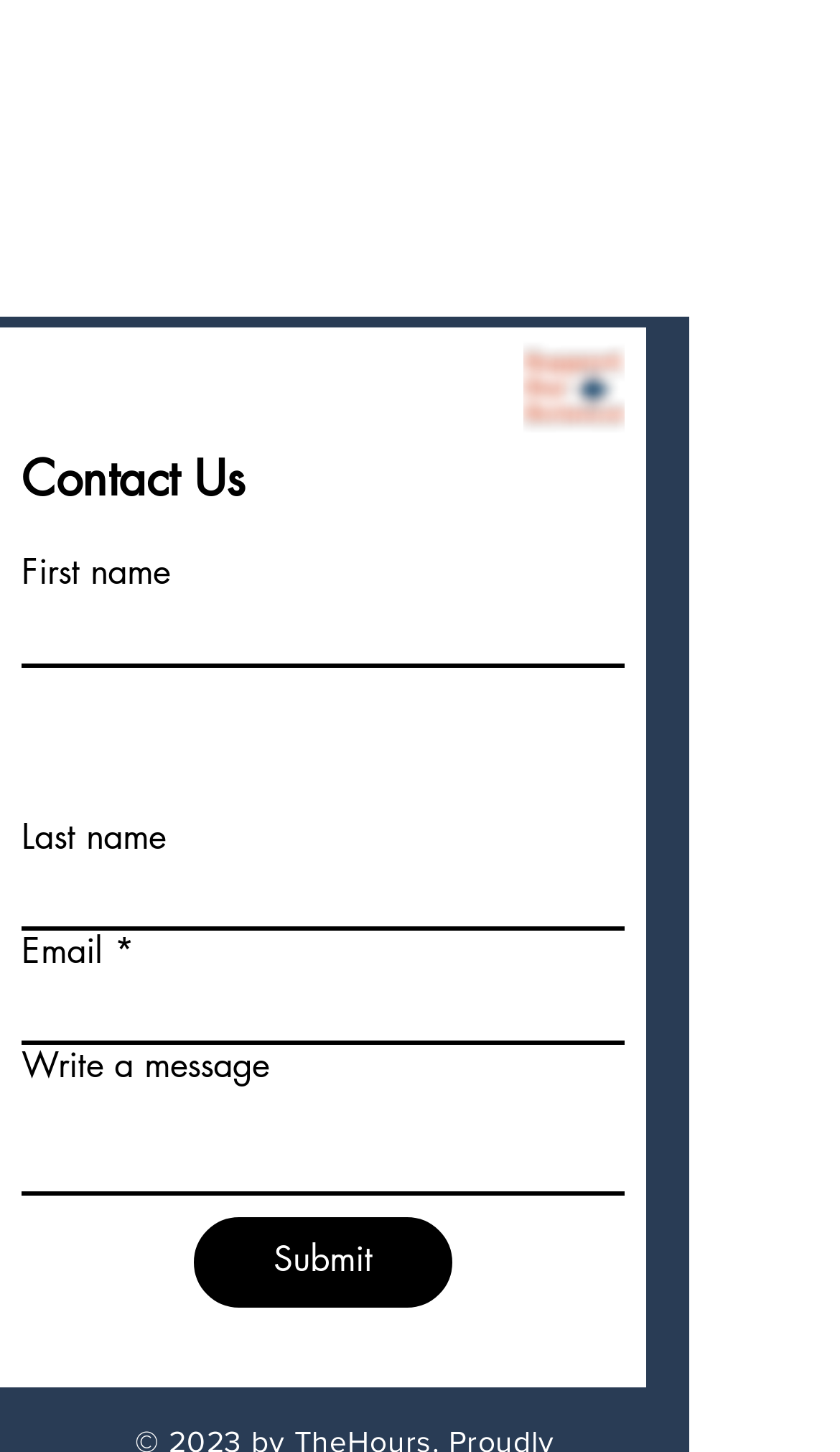Reply to the question below using a single word or brief phrase:
How many form fields are there in total?

4